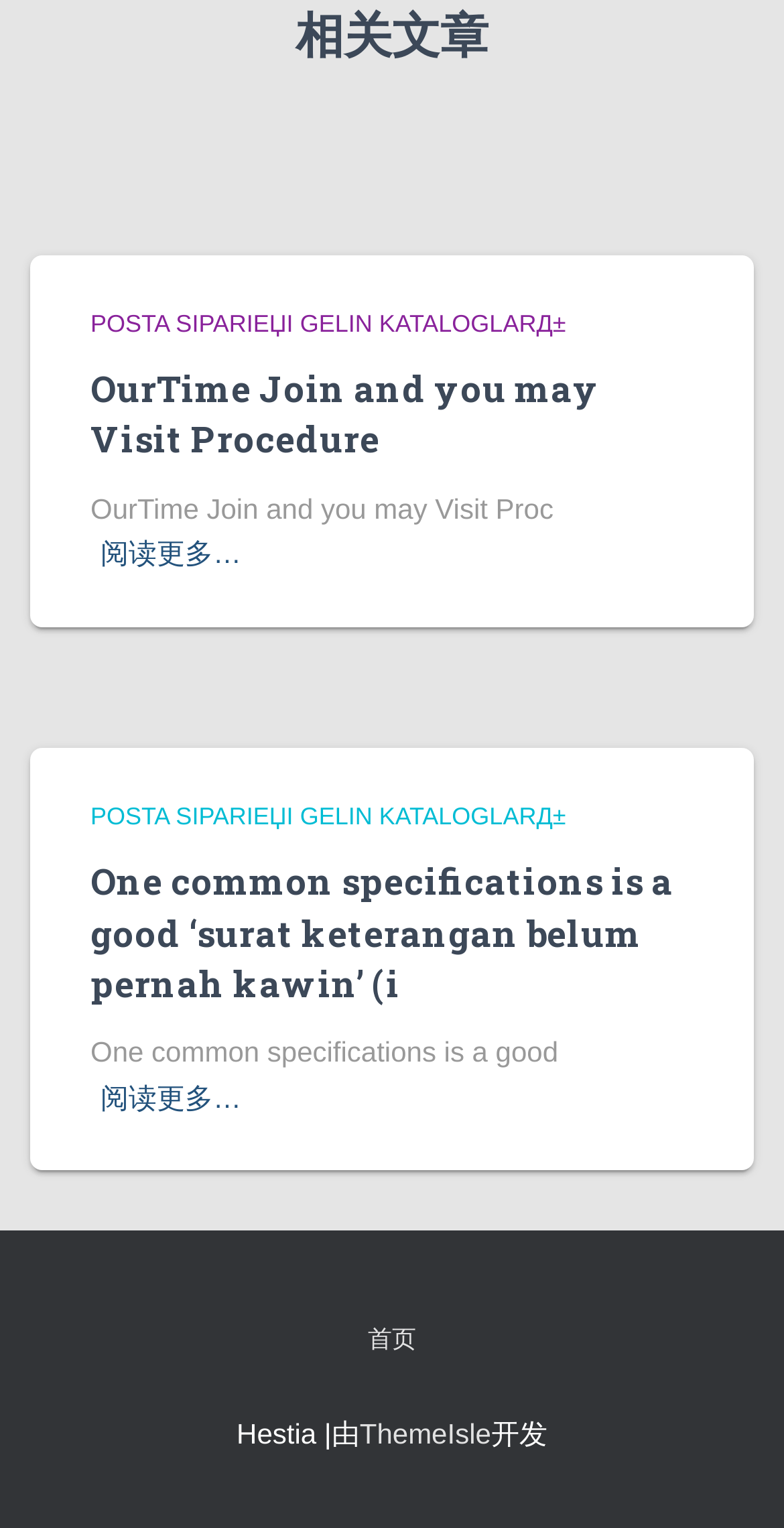How many headings are on this webpage?
Look at the image and respond with a one-word or short-phrase answer.

4